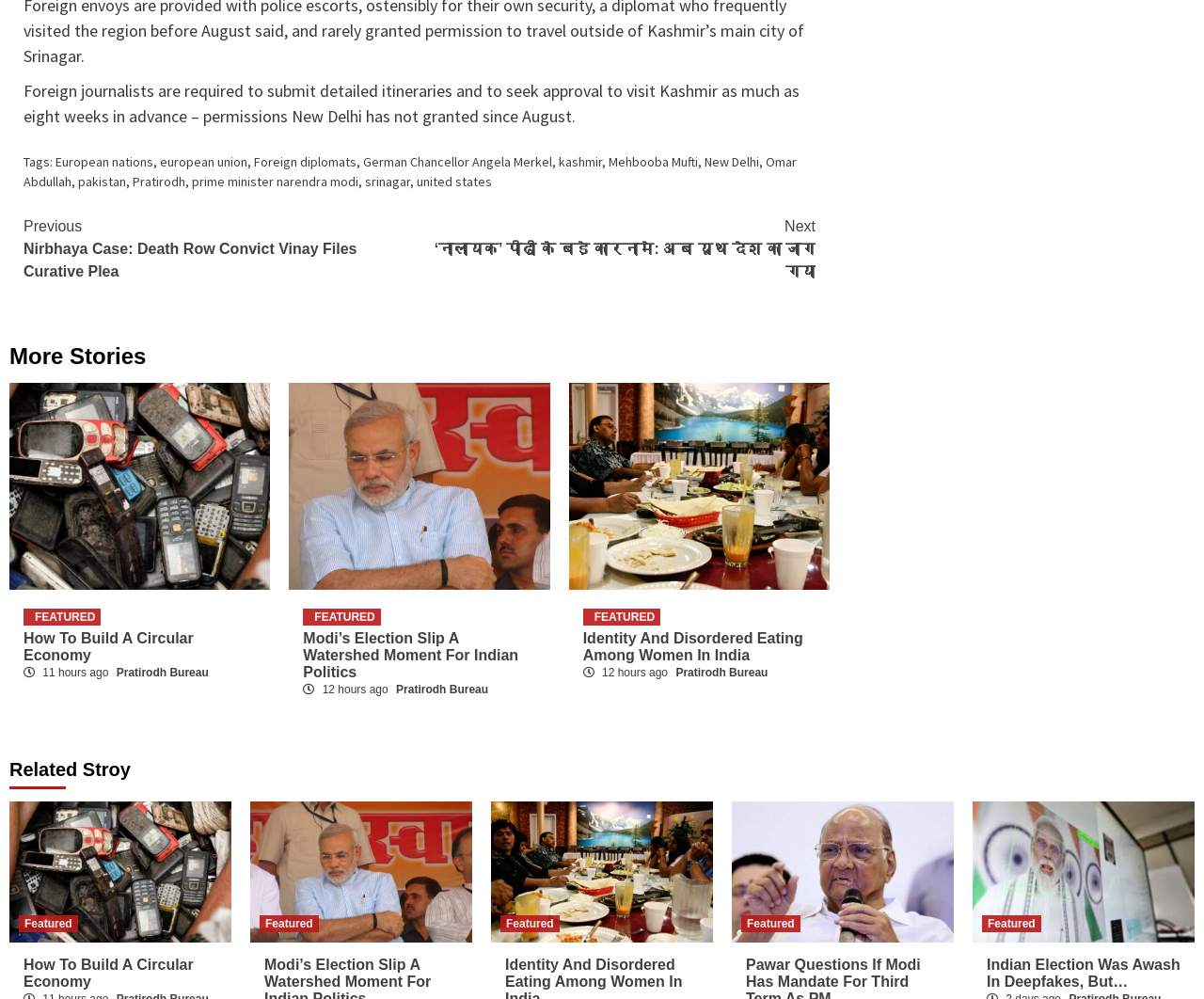How many featured stories are displayed on the page?
Based on the image, respond with a single word or phrase.

3